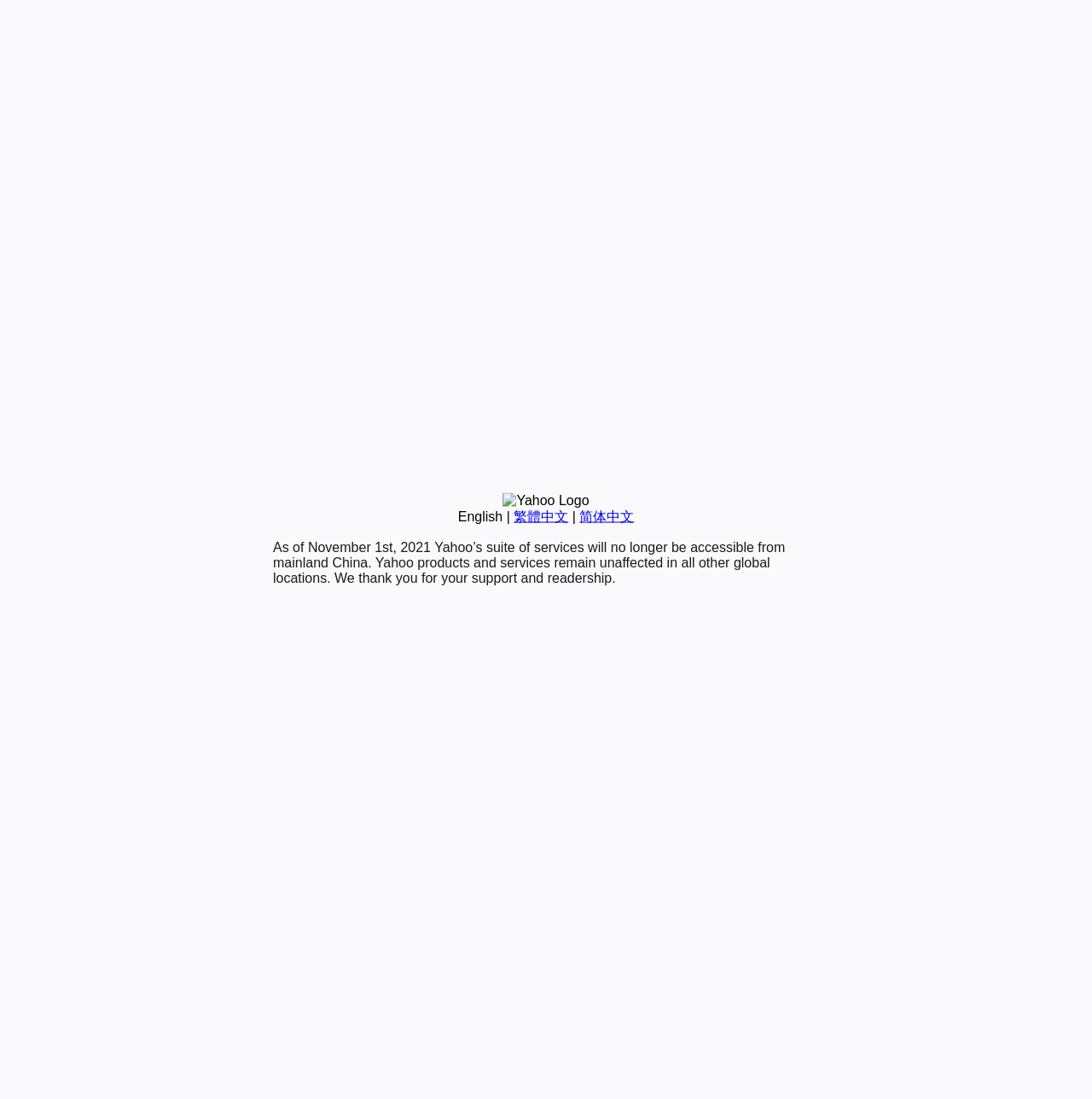Locate the UI element described as follows: "简体中文". Return the bounding box coordinates as four float numbers between 0 and 1 in the order [left, top, right, bottom].

[0.531, 0.463, 0.581, 0.476]